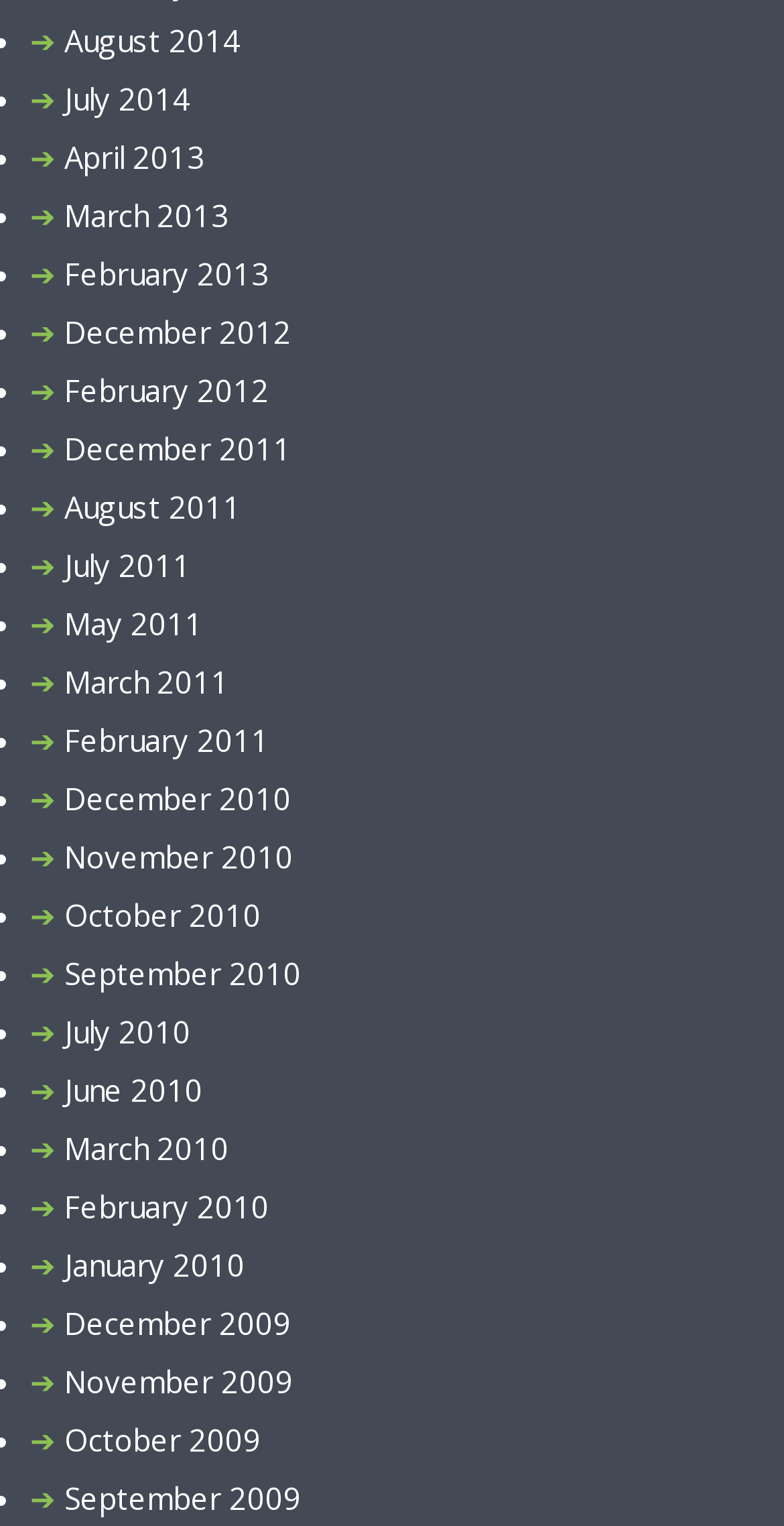Are there any months listed in 2015?
Answer the question in as much detail as possible.

I examined the list of links and did not find any months listed in 2015.